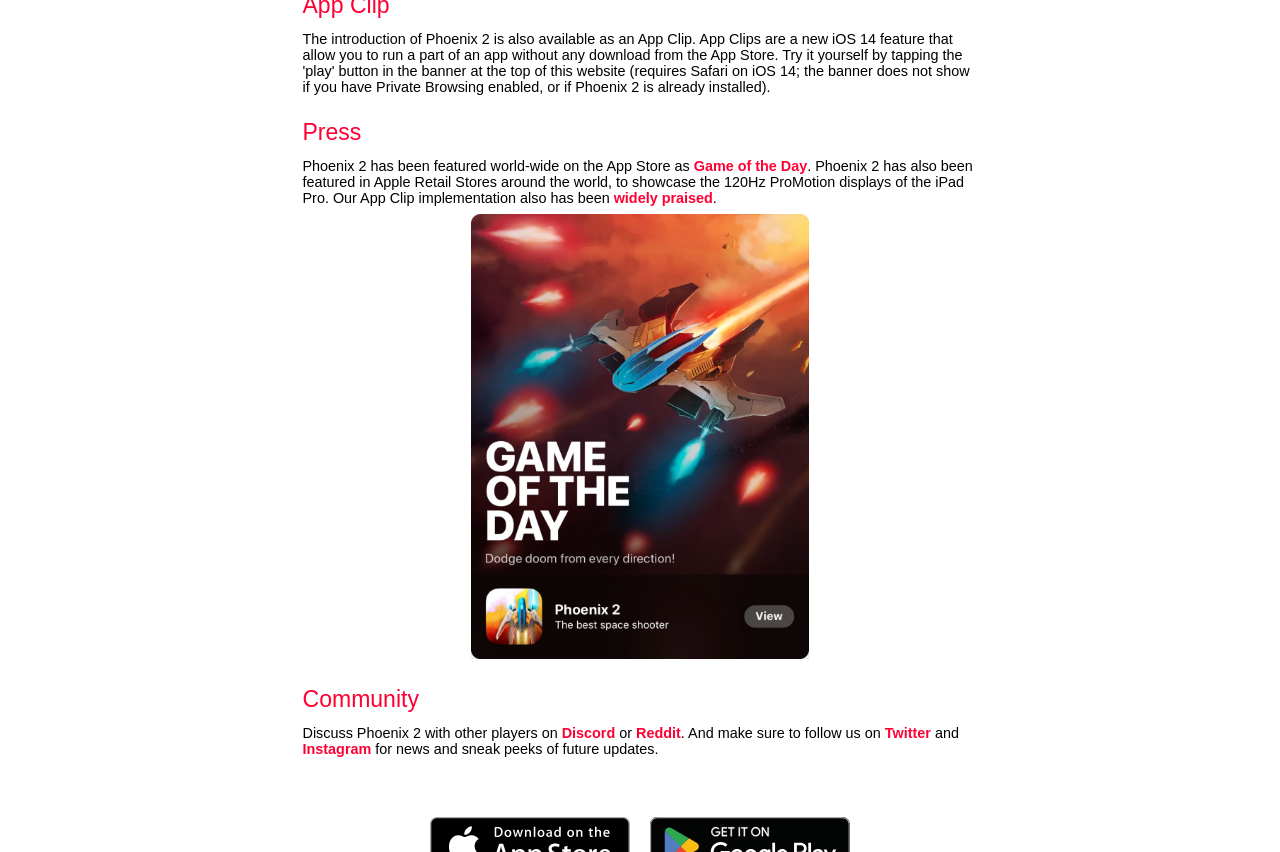What is Phoenix 2 featured as?
Can you offer a detailed and complete answer to this question?

Based on the text 'Phoenix 2 has been featured world-wide on the App Store as Game of the Day', we can infer that Phoenix 2 is featured as Game of the Day.